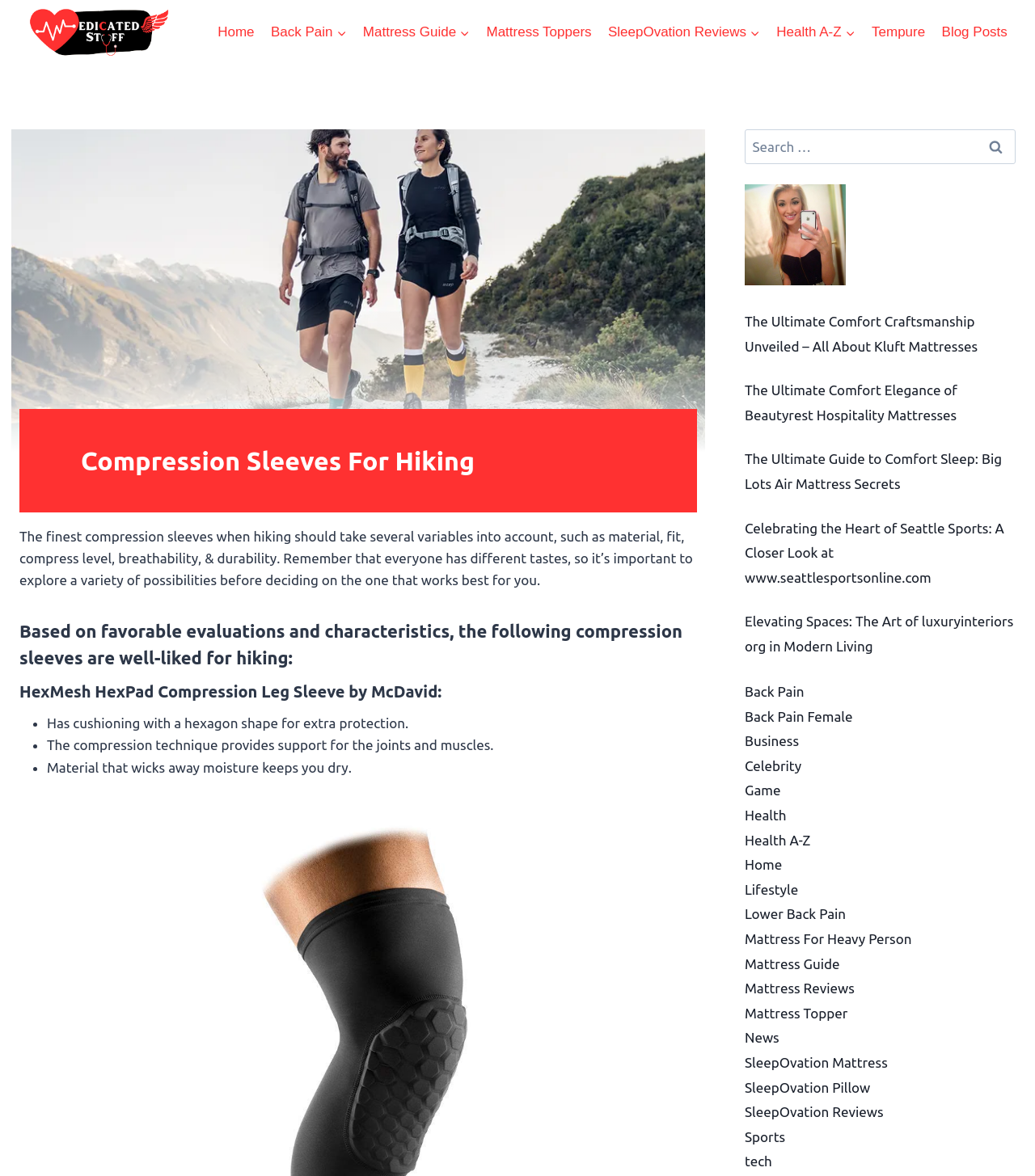Could you provide the bounding box coordinates for the portion of the screen to click to complete this instruction: "Click on the 'Home' link"?

[0.202, 0.011, 0.254, 0.044]